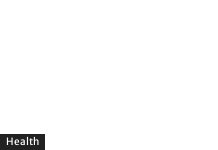Create a vivid and detailed description of the image.

The image is associated with a heading that emphasizes the importance of health, potentially relating to an article or a segment focused on health-related topics. It appears to be a graphical element that enhances the theme of health within the context of the content provided, which could cover various aspects of health, wellness, or medical information. The text "Health" suggests it is likely aimed at drawing attention to health advice, news, or articles relevant to readers seeking to improve their well-being or understand health issues better. This visual may serve as a navigational aid or a thematic separator in the overall layout of the webpage.